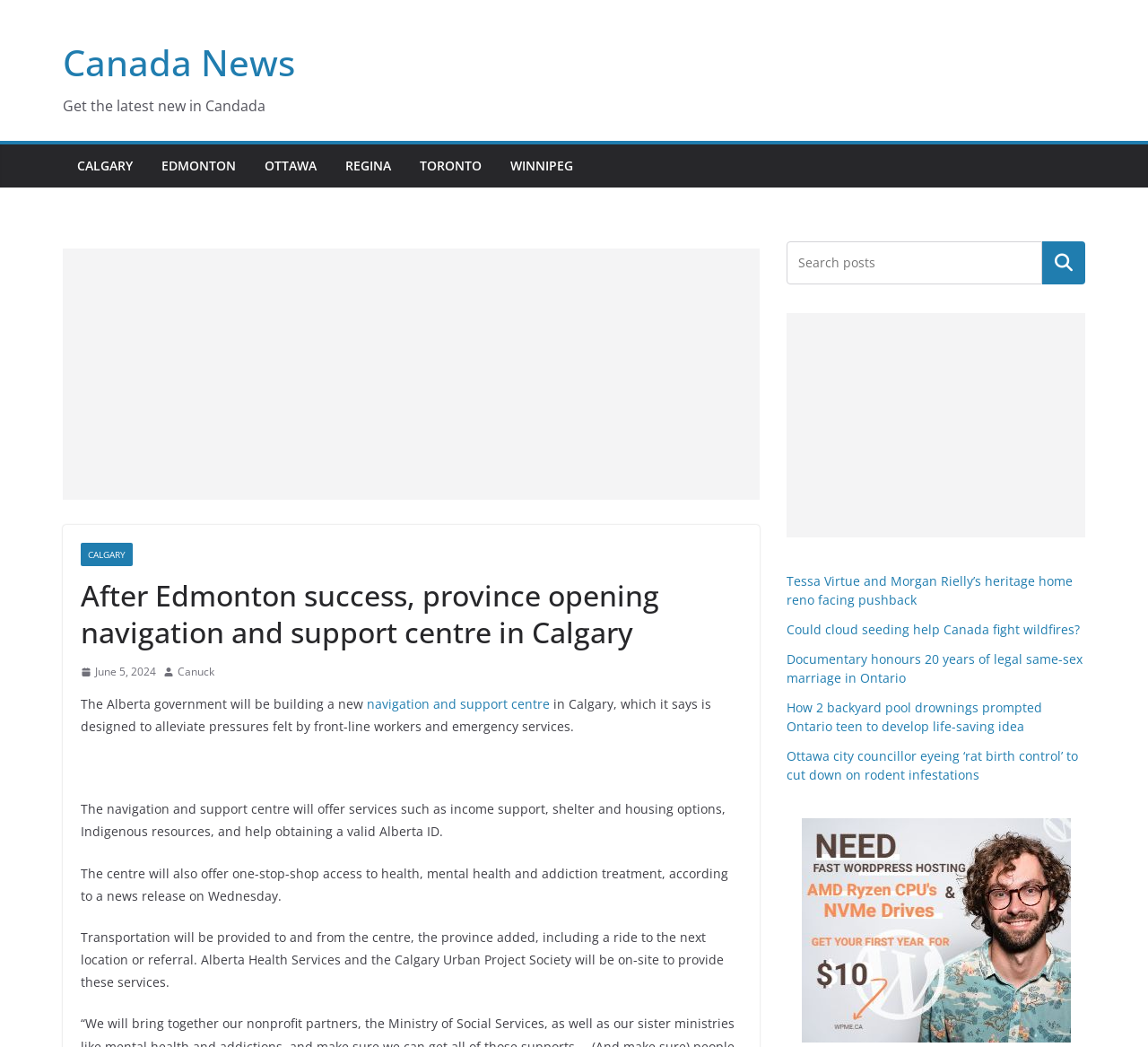What services will the navigation and support centre offer?
Answer the question with detailed information derived from the image.

The answer can be found in the StaticText elements which describe the services offered by the navigation and support centre, including income support, shelter and housing options, Indigenous resources, and help obtaining a valid Alberta ID, as well as health, mental health and addiction treatment.